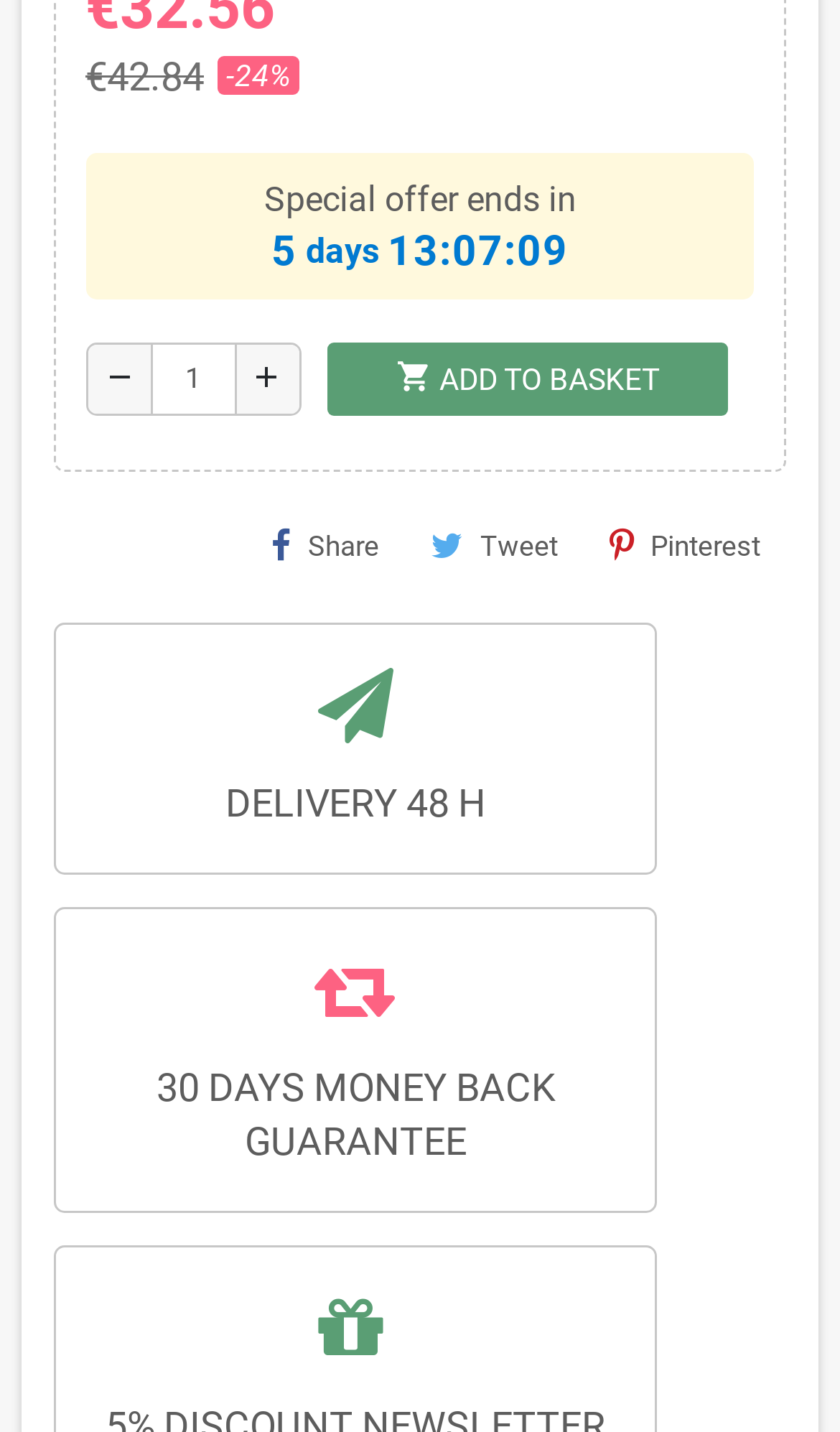Determine the bounding box for the UI element described here: "30 DAYS MONEY BACK GUARANTEE".

[0.103, 0.74, 0.744, 0.816]